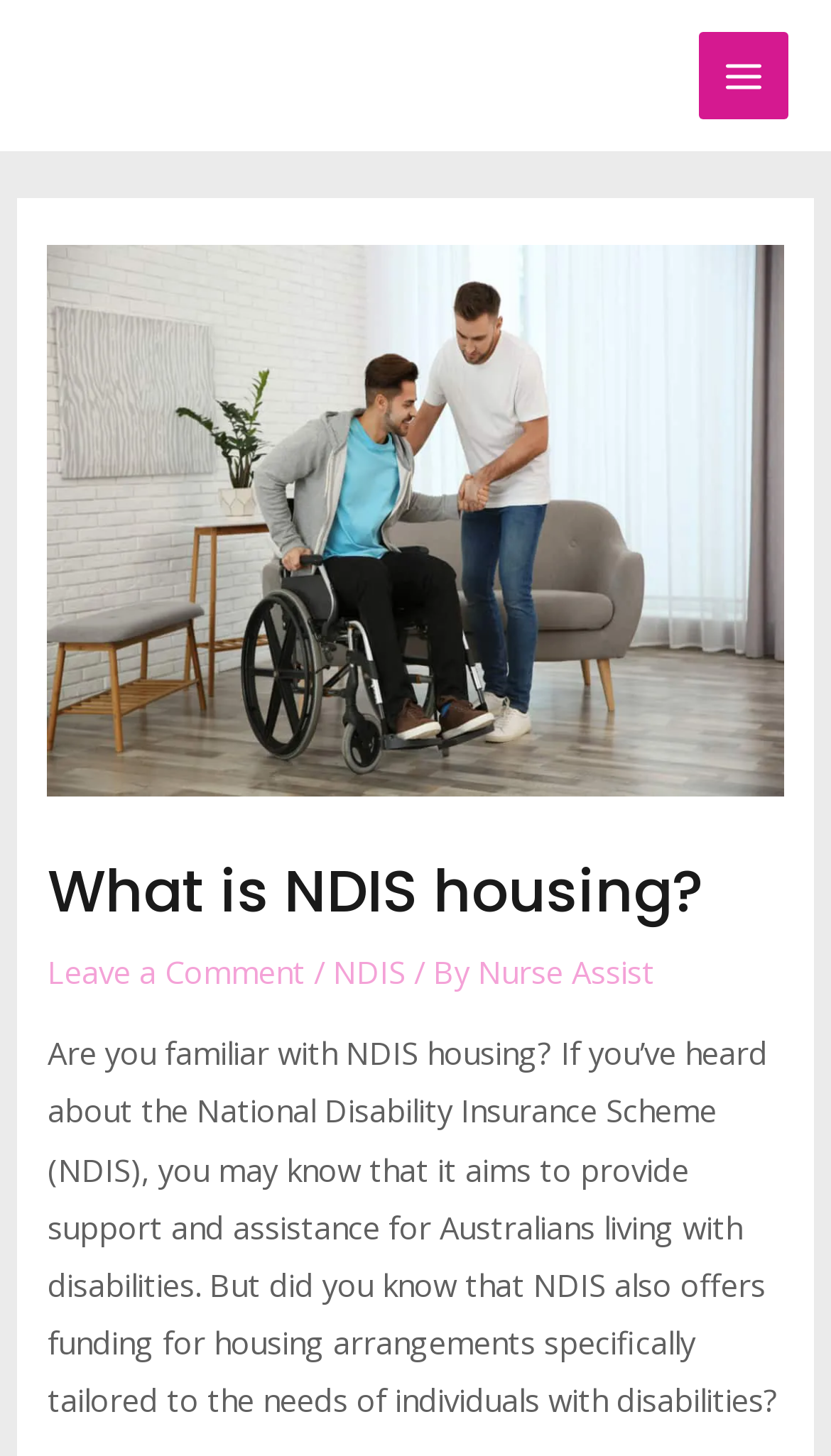Predict the bounding box of the UI element based on this description: "NDIS".

[0.401, 0.652, 0.488, 0.681]